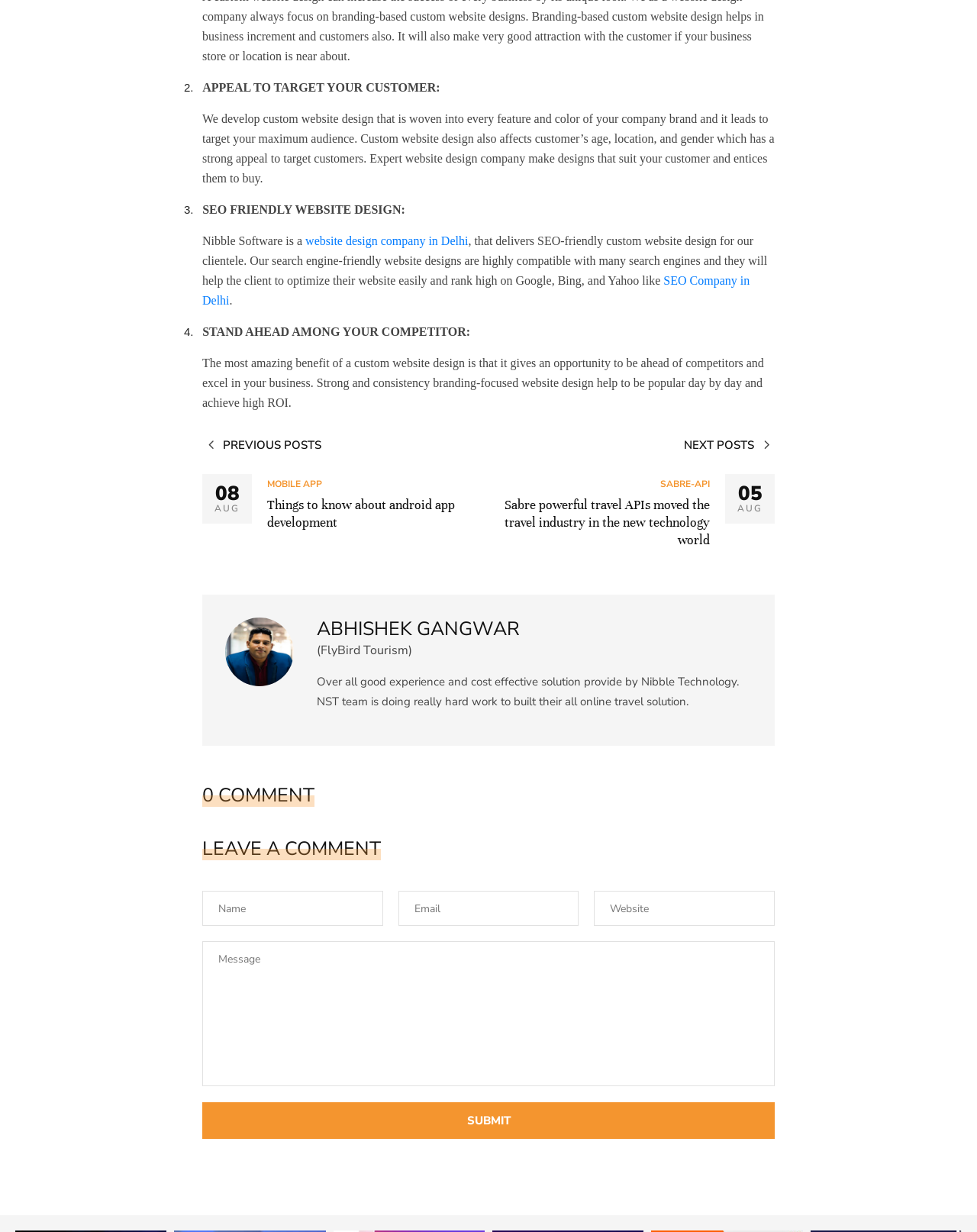Utilize the details in the image to thoroughly answer the following question: Who wrote the review about Nibble Technology?

The review about Nibble Technology was written by Abhishek Gangwar, who is associated with FlyBird Tourism.